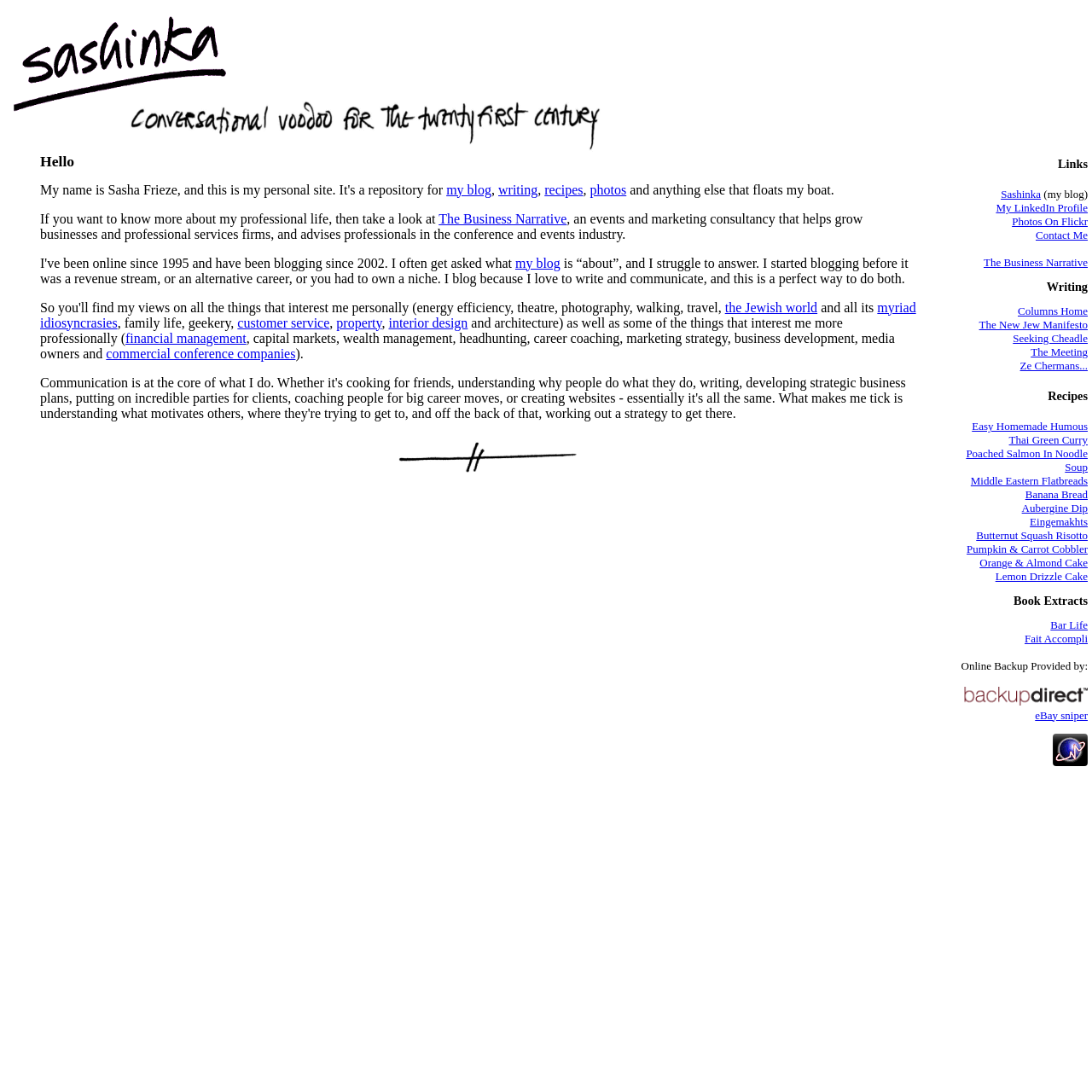What is the name of the blog? Look at the image and give a one-word or short phrase answer.

Sashinka